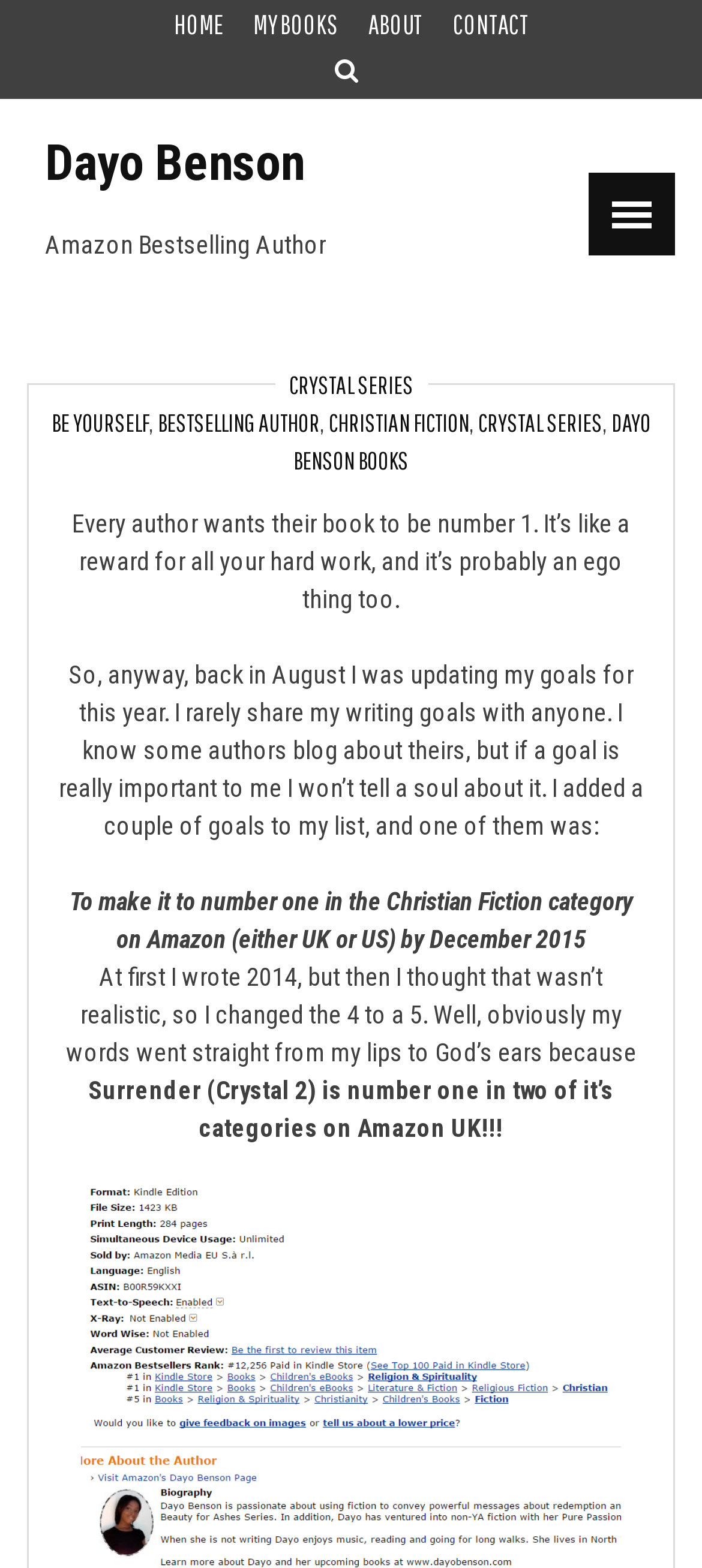Locate the bounding box coordinates of the area you need to click to fulfill this instruction: 'Click on the MY BOOKS link'. The coordinates must be in the form of four float numbers ranging from 0 to 1: [left, top, right, bottom].

[0.36, 0.006, 0.481, 0.026]